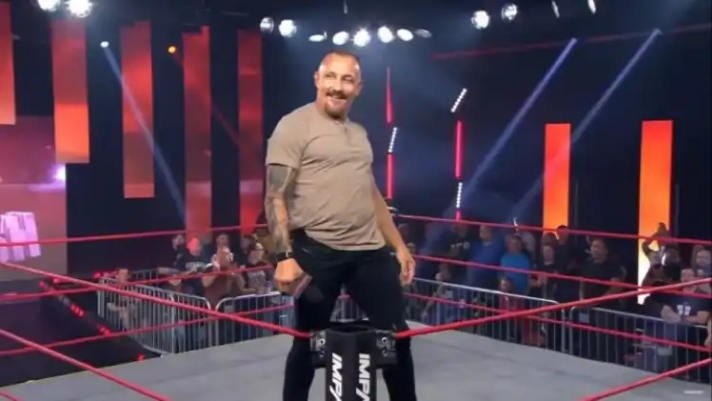From the image, can you give a detailed response to the question below:
Where are the fans located?

The image shows the enthusiastic fans cheering and supporting the wrestler from their seats in the stands, which are likely located around the wrestling ring and provide a clear view of the action.